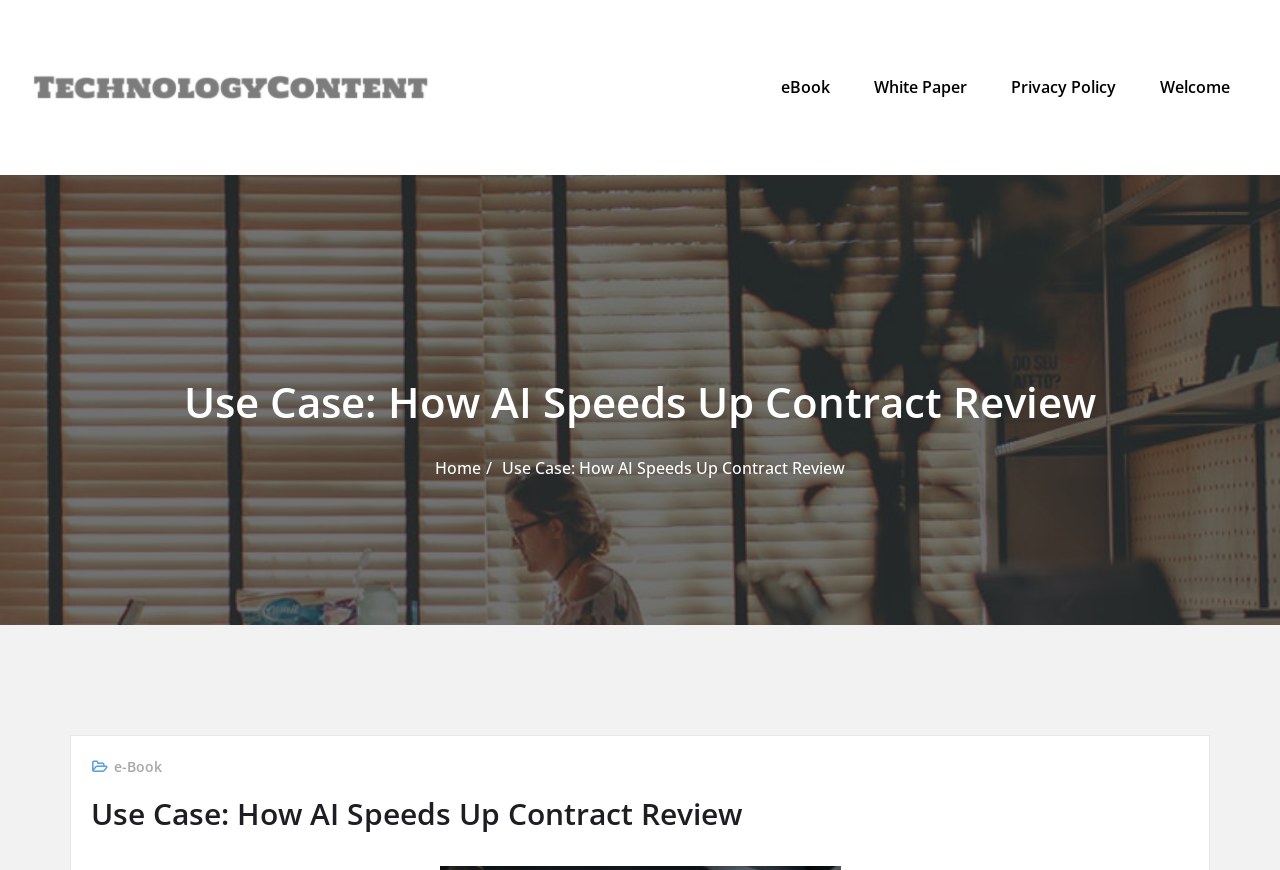Find the bounding box coordinates of the clickable region needed to perform the following instruction: "View the Use Case: How AI Speeds Up Contract Review page". The coordinates should be provided as four float numbers between 0 and 1, i.e., [left, top, right, bottom].

[0.392, 0.526, 0.66, 0.551]